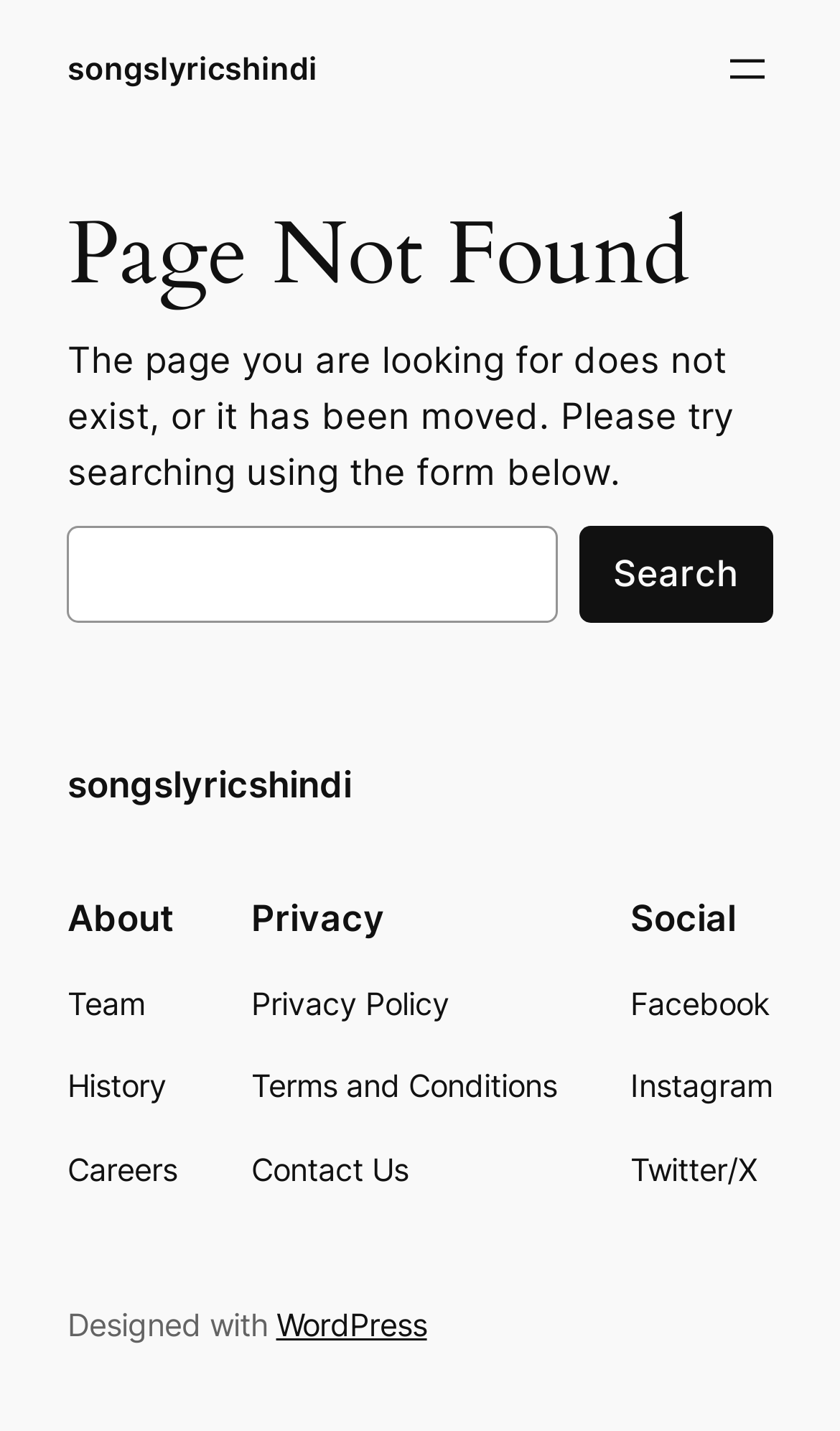Using the format (top-left x, top-left y, bottom-right x, bottom-right y), provide the bounding box coordinates for the described UI element. All values should be floating point numbers between 0 and 1: aria-label="Open menu"

[0.858, 0.03, 0.92, 0.066]